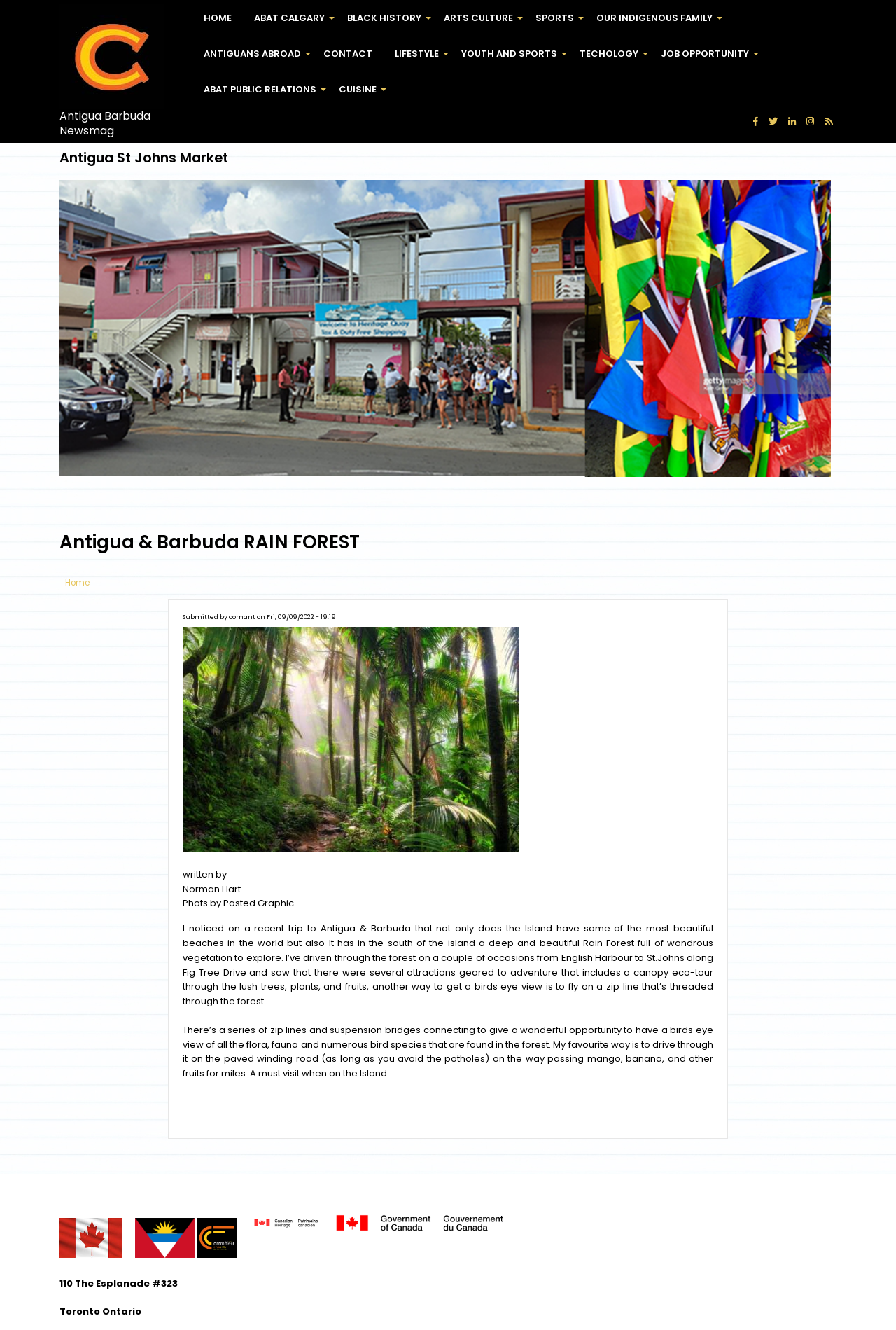What is the name of the market mentioned in the article?
Please provide a single word or phrase as the answer based on the screenshot.

Antigua St Johns Market